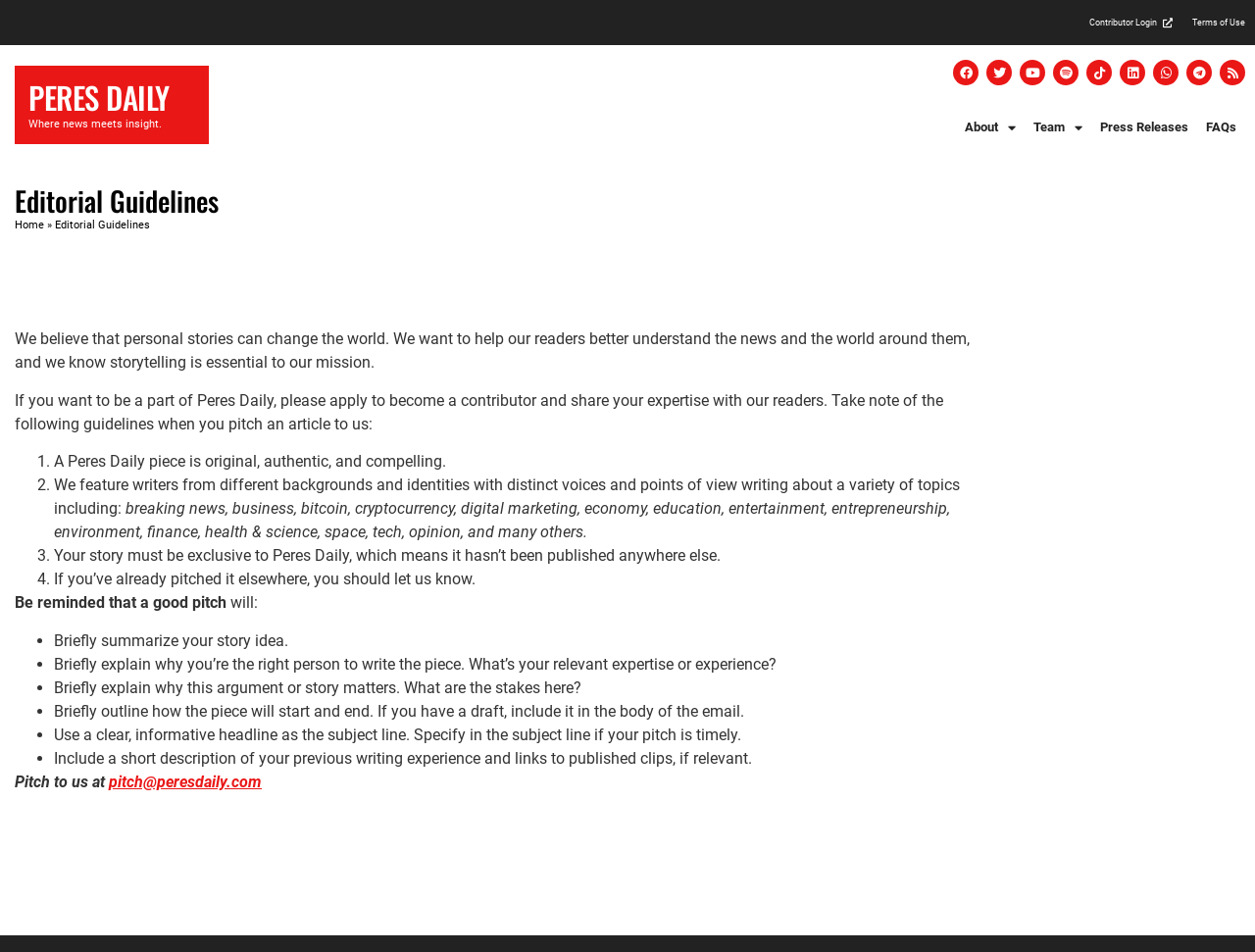Locate the UI element described as follows: "Twitter". Return the bounding box coordinates as four float numbers between 0 and 1 in the order [left, top, right, bottom].

[0.786, 0.063, 0.806, 0.09]